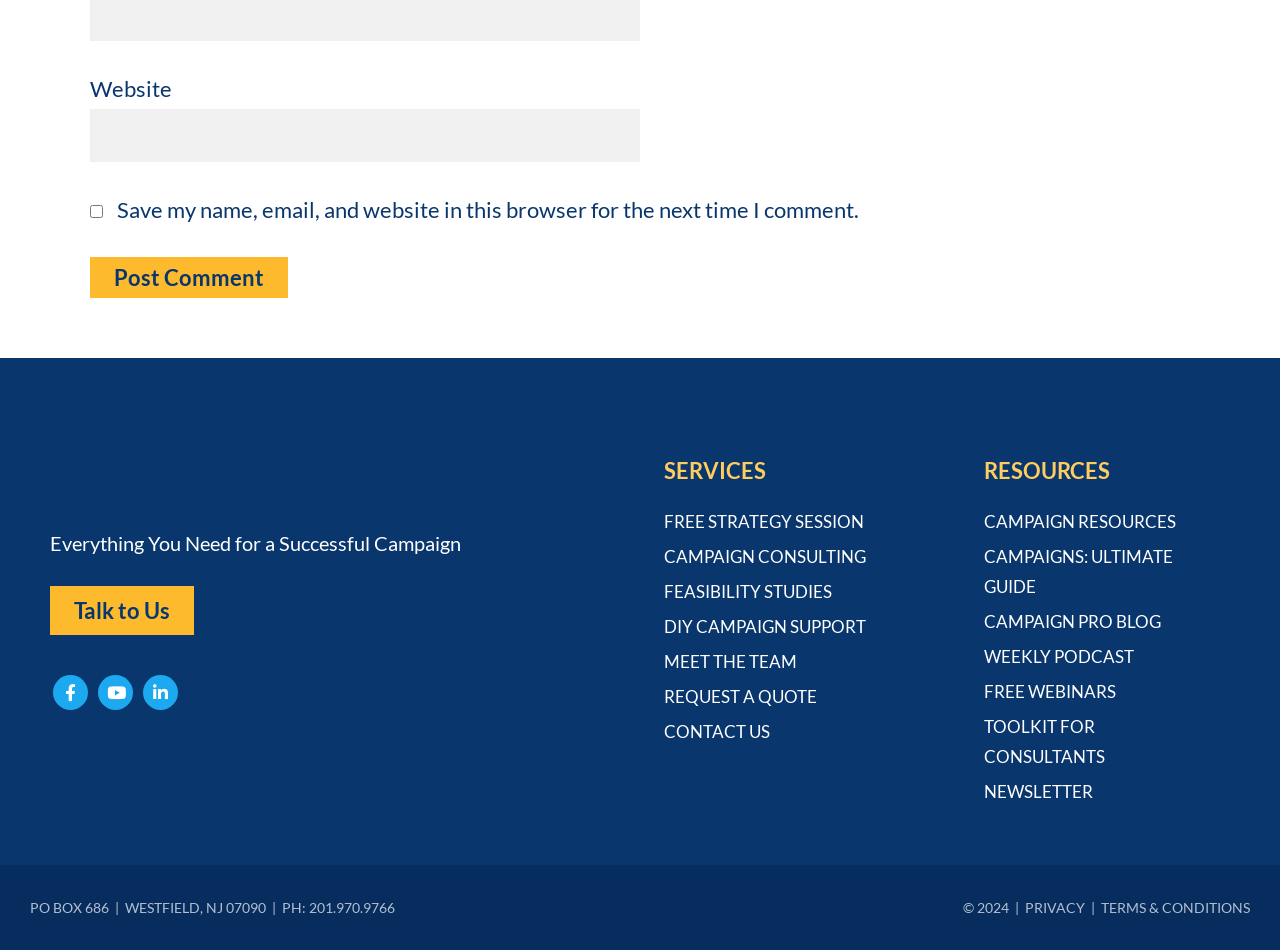Respond with a single word or phrase to the following question:
What is the copyright year of the website?

2024